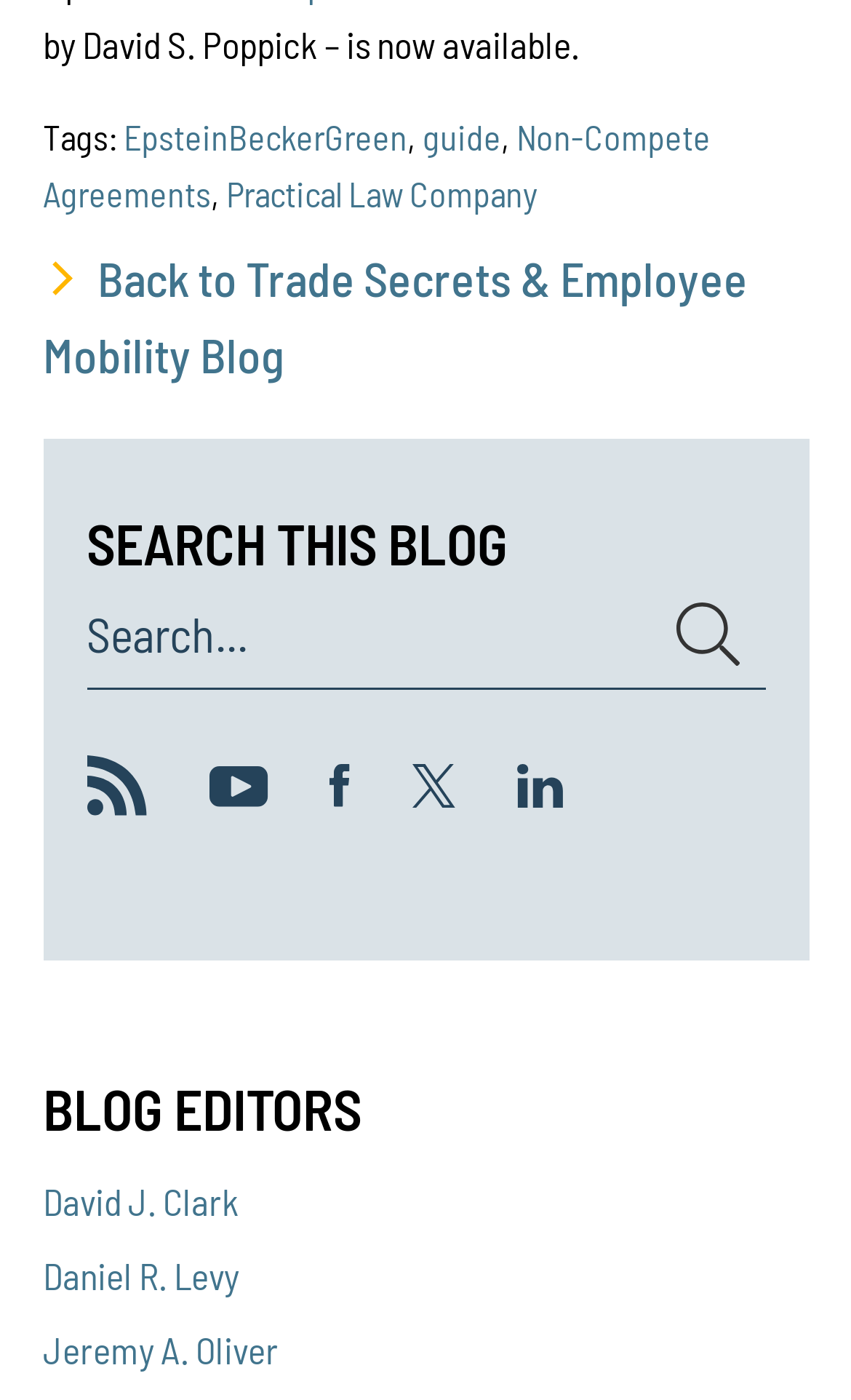Please specify the bounding box coordinates for the clickable region that will help you carry out the instruction: "Search this blog".

[0.101, 0.432, 0.291, 0.473]